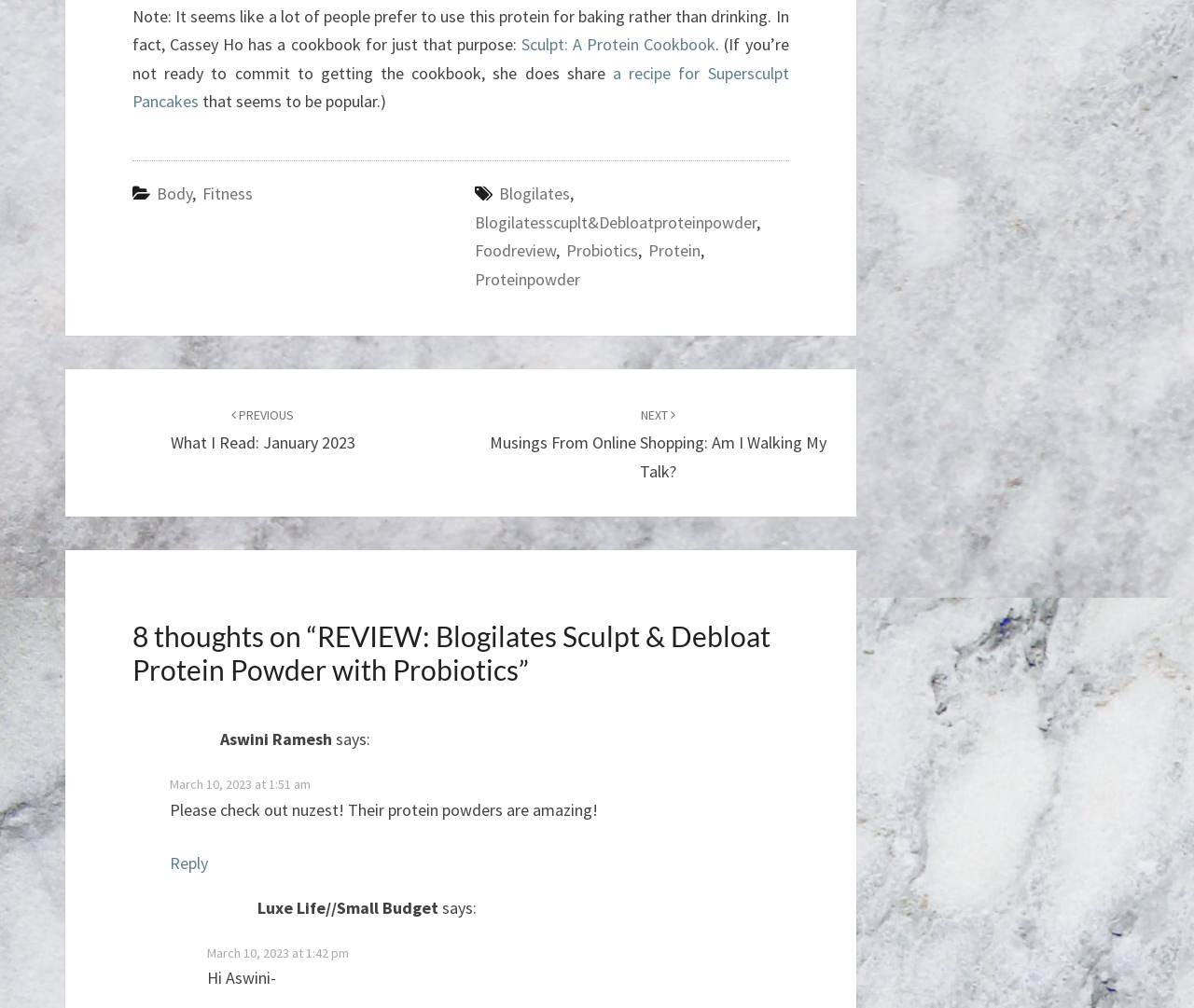Give a concise answer of one word or phrase to the question: 
What is the name of the website or blog?

Luxe Life//Small Budget